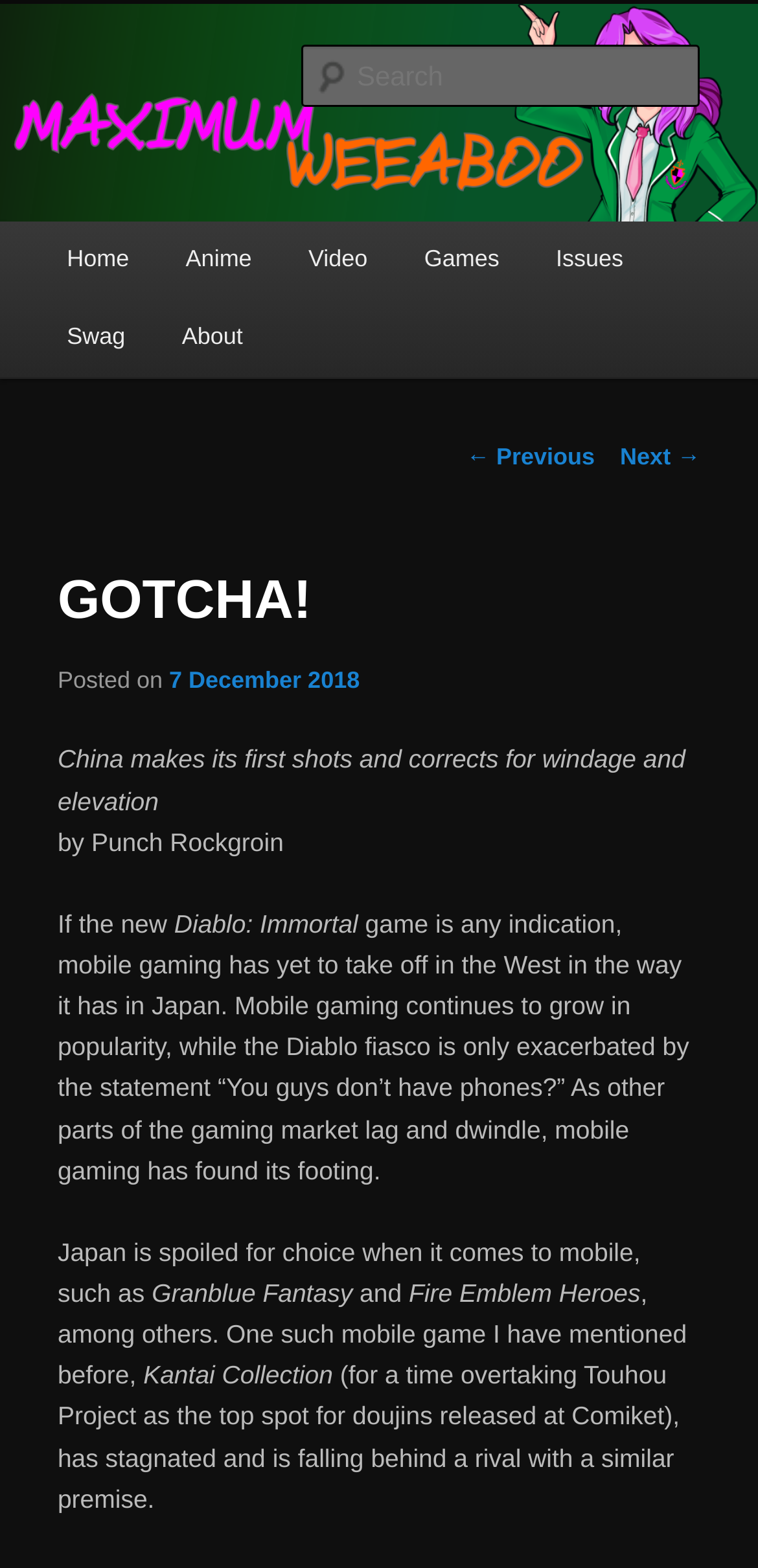Provide an in-depth caption for the elements present on the webpage.

The webpage is titled "GOTCHA! | MaximumWeeaboo Site Simulator" and appears to be a blog or article page. At the top, there is a link to "Skip to primary content" and a heading with the same title as the webpage. Below this, there is a large heading "As Weeb As It Gets" and a link to "MaximumWeeaboo Site Simulator" with an accompanying image.

On the left side of the page, there is a menu with links to "Home", "Anime", "Video", "Games", "Issues", and "Swag". Below this menu, there is a search textbox.

The main content of the page is an article with a heading "GOTCHA!" and a posted date of "7 December 2018". The article discusses mobile gaming, specifically comparing the popularity of mobile games in Japan to their lack of popularity in the West. The article mentions several mobile games, including "Diablo: Immortal", "Granblue Fantasy", "Fire Emblem Heroes", and "Kantai Collection".

At the bottom of the page, there are links to navigate to previous and next posts.